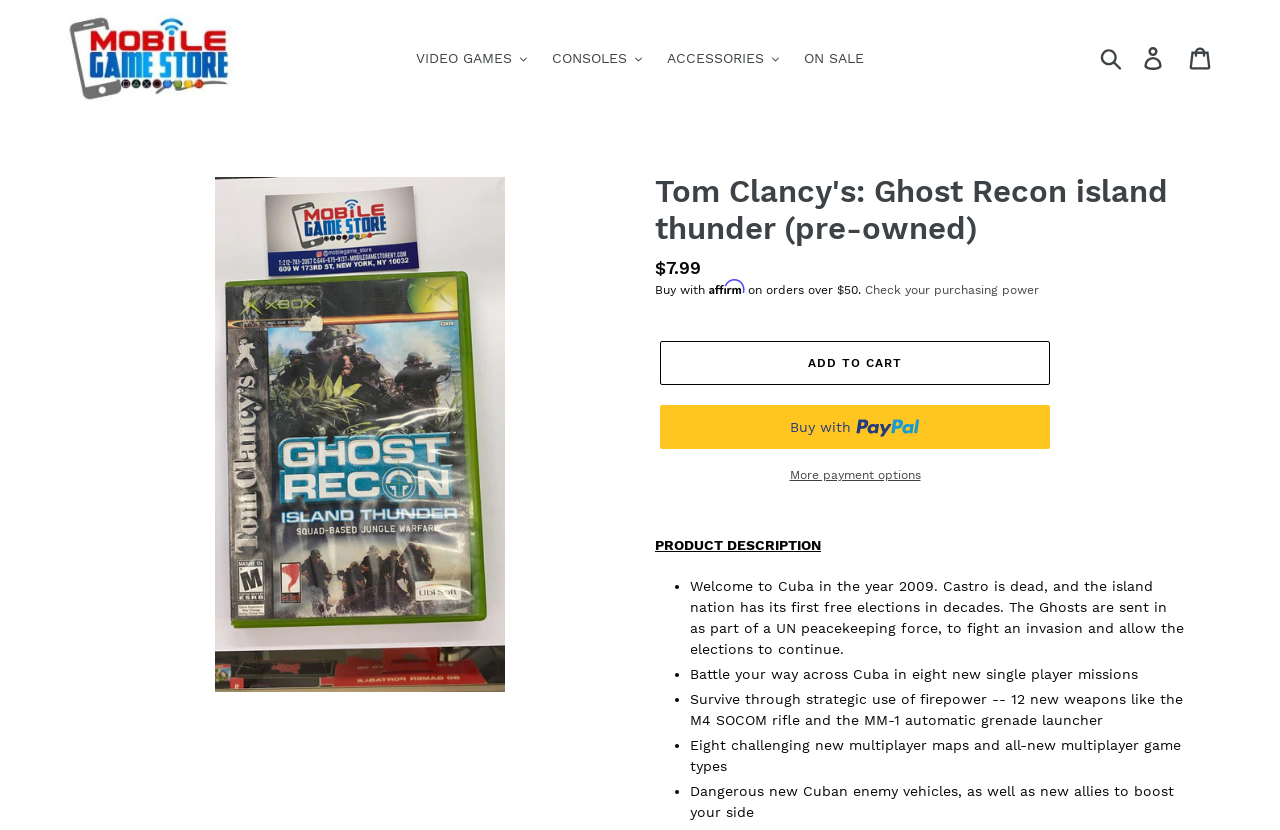What is the regular price of the game?
Based on the image, give a concise answer in the form of a single word or short phrase.

$7.99